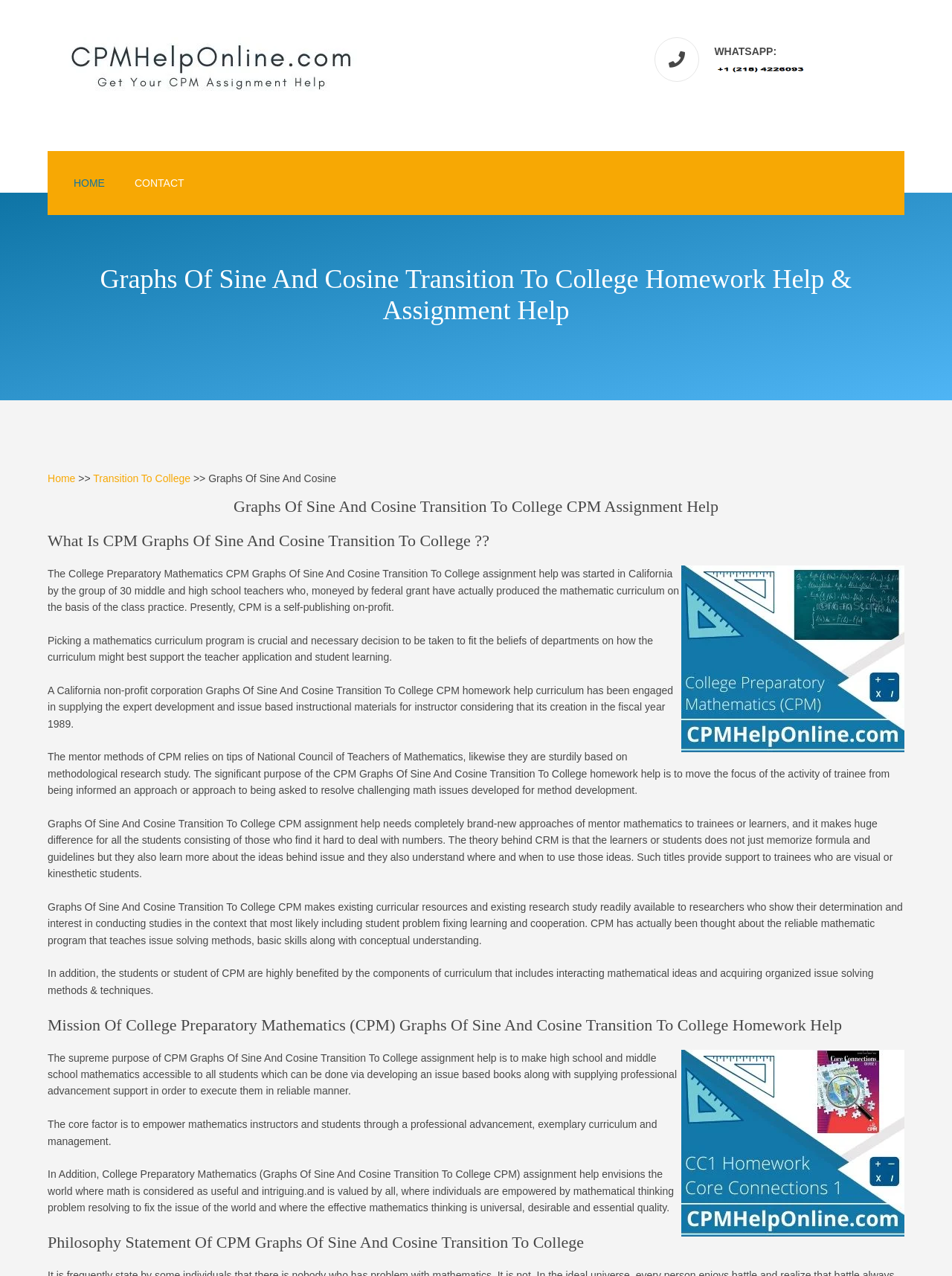Respond to the following query with just one word or a short phrase: 
What is the phone number for WhatsApp support?

Not provided